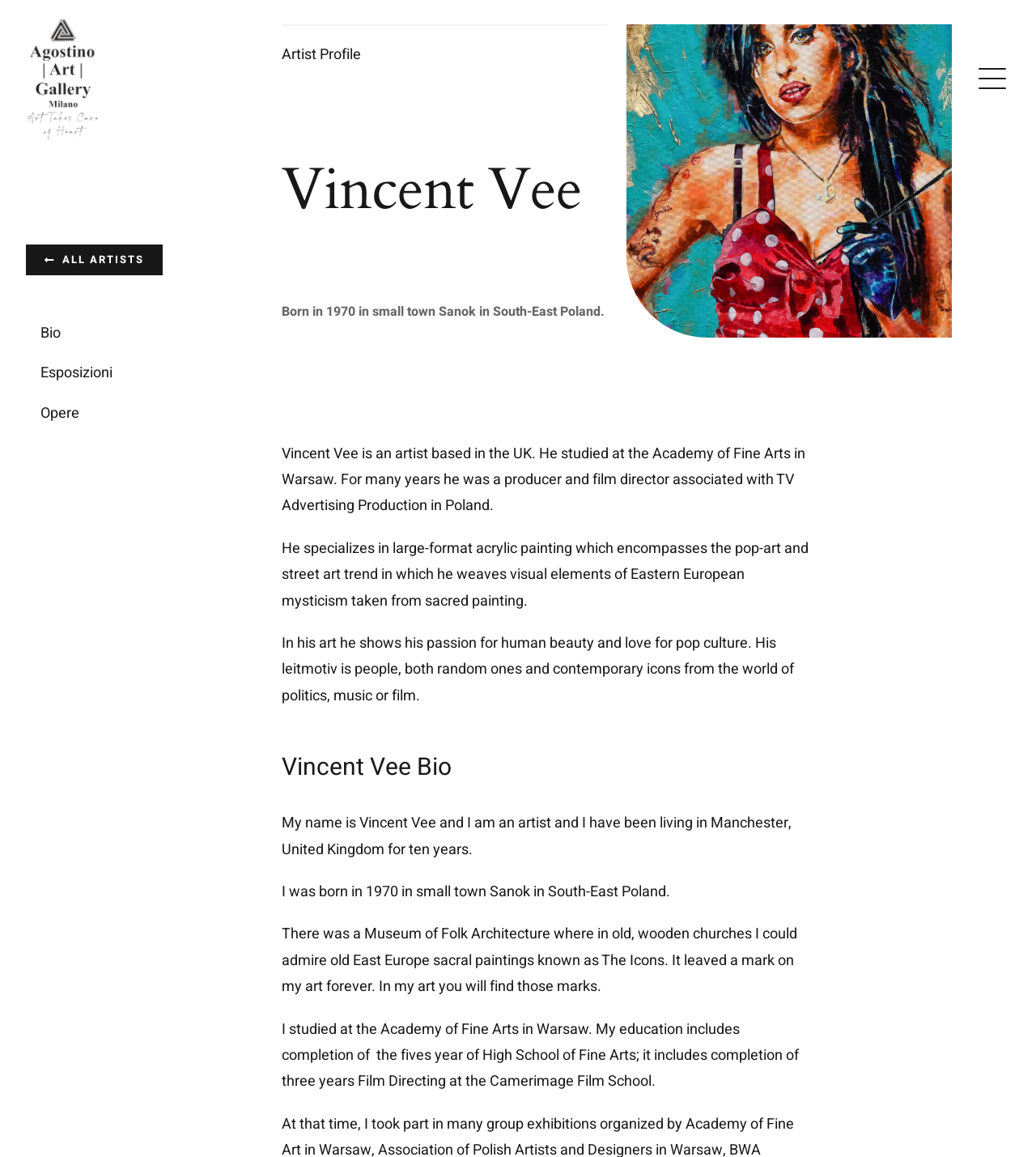What is the artist's name?
Use the information from the image to give a detailed answer to the question.

The artist's name is mentioned in the heading 'Vincent Vee' and also in the static text 'My name is Vincent Vee and I am an artist...'.